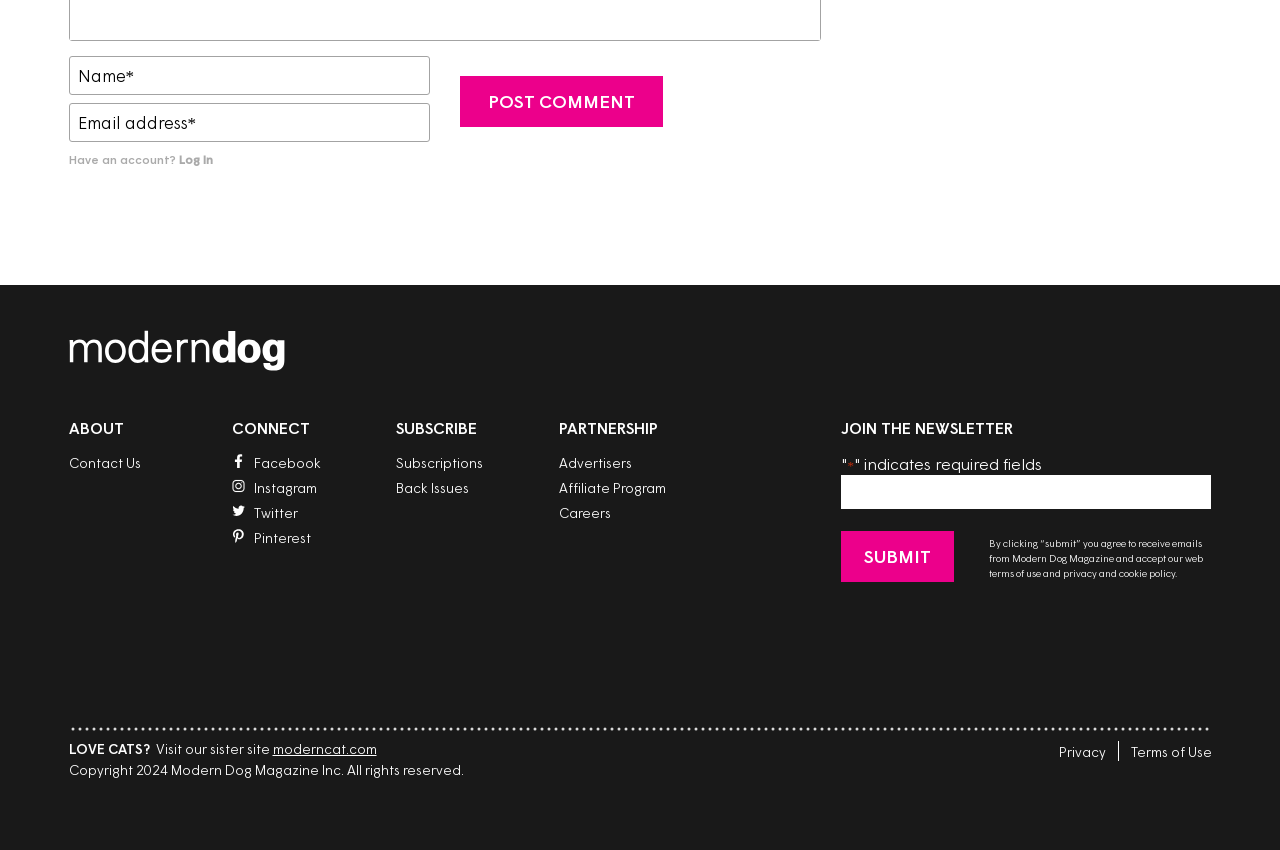What are the social media links in the 'CONNECT' section?
Refer to the screenshot and deliver a thorough answer to the question presented.

The 'CONNECT' section has links to the social media platforms Facebook, Instagram, Twitter, and Pinterest, allowing users to connect with Modern Dog Magazine on these platforms.